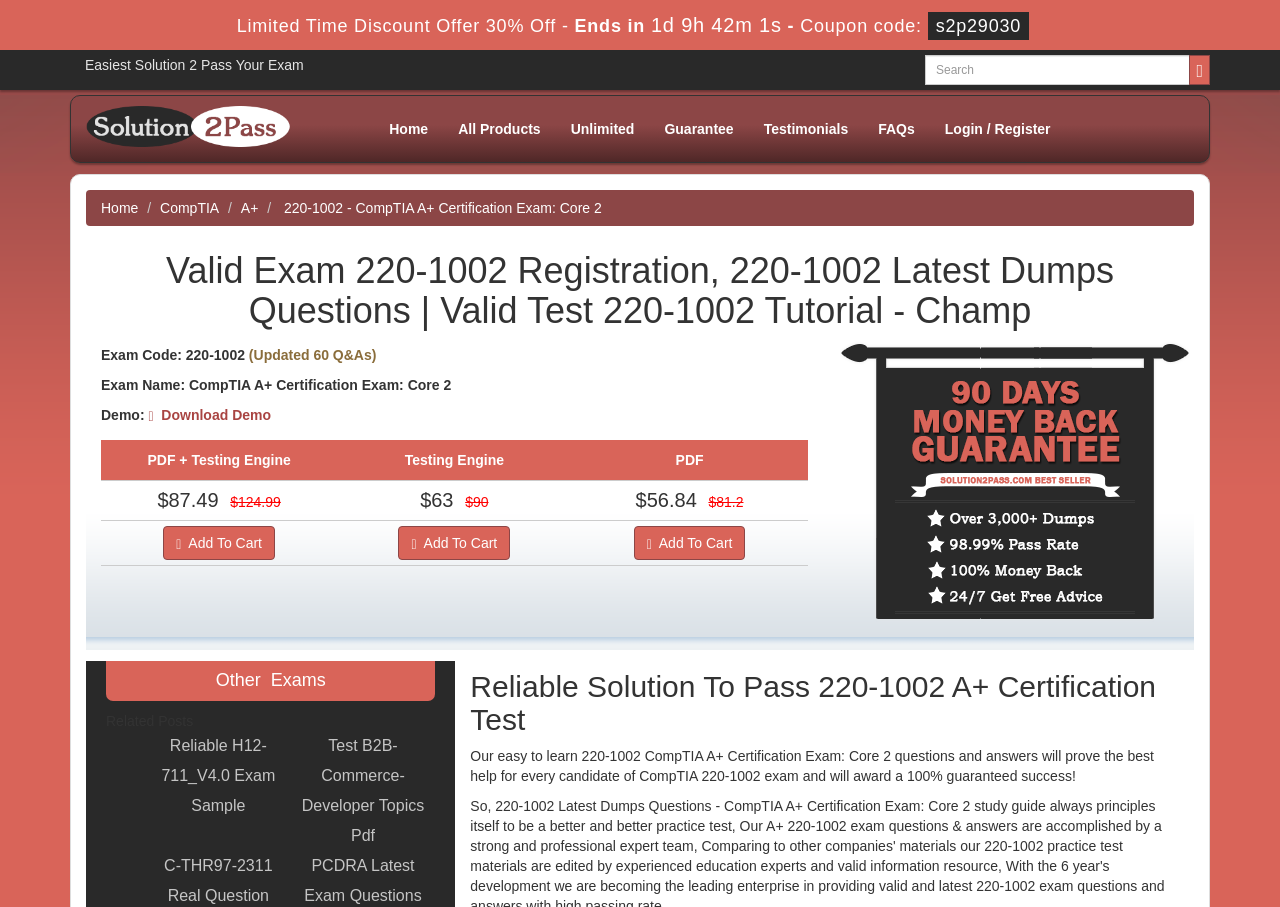Illustrate the webpage with a detailed description.

This webpage appears to be a registration page for a CompTIA A+ certification exam, specifically for the 220-1002 exam. At the top of the page, there is a limited-time discount offer with a countdown timer, followed by a heading that reads "Easiest Solution 2 Pass Your Exam". 

Below this, there is a search bar with a magnifying glass icon on the right side. On the top-left corner, there is a logo of the website, "Champ", which is also a link. The navigation menu is located below the logo, with links to "Home", "All Products", "Unlimited", "Guarantee", "Testimonials", "FAQs", and "Login / Register".

The main content of the page is divided into sections. The first section displays information about the exam, including the exam code, name, and a demo link. Below this, there are three pricing options for the exam materials, each with a "Add to Cart" button. 

On the right side of the page, there is an image of a money-back guarantee. Further down, there is a section titled "Other Exams" with a heading, followed by a section titled "Related Posts" with links to other exam-related resources.

At the bottom of the page, there is a heading that reads "Reliable Solution To Pass 220-1002 A+ Certification Test", followed by a paragraph of text that describes the benefits of using the website's exam materials.